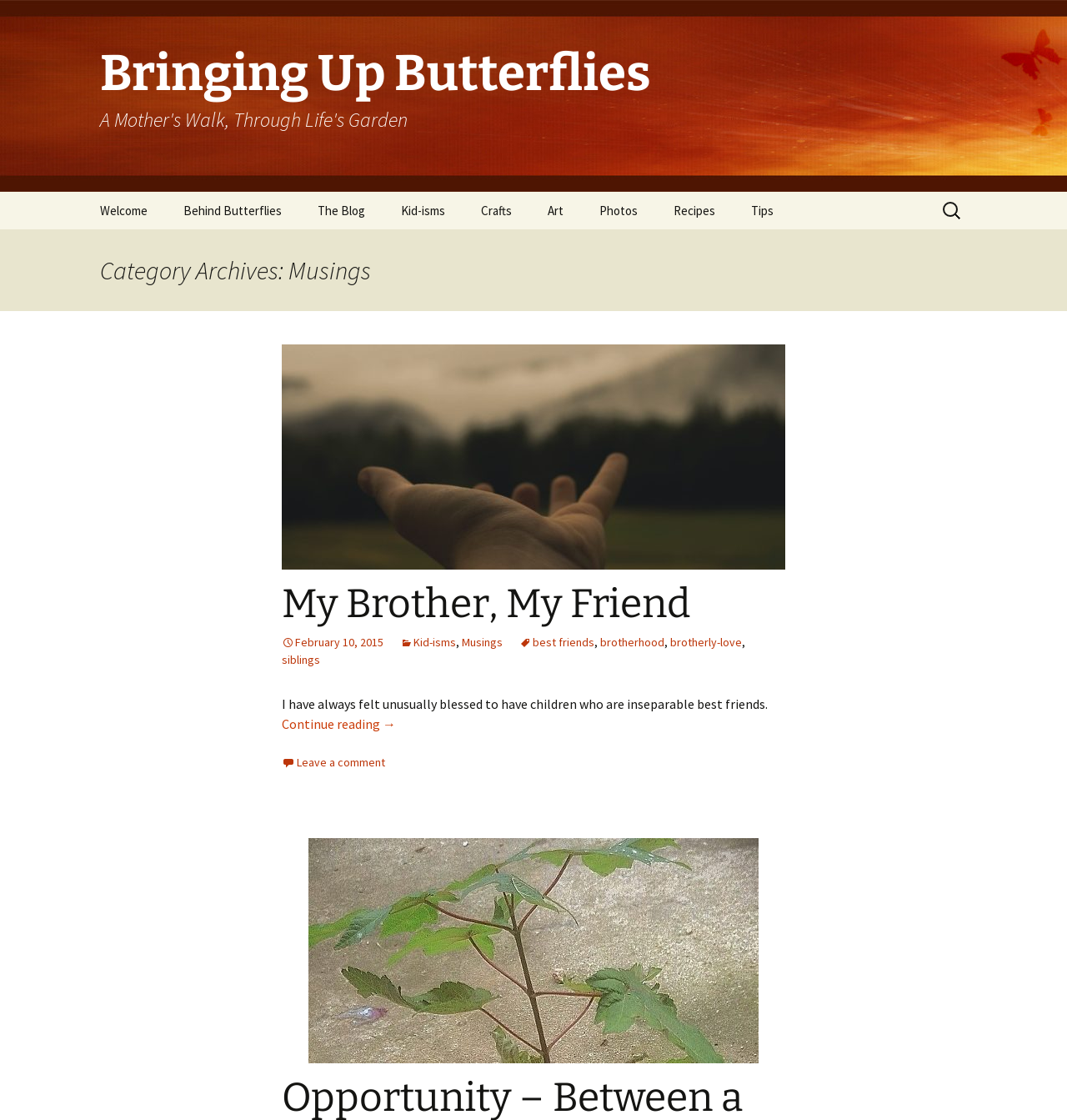Please predict the bounding box coordinates of the element's region where a click is necessary to complete the following instruction: "Go to the HOMEWORK CENTER". The coordinates should be represented by four float numbers between 0 and 1, i.e., [left, top, right, bottom].

None